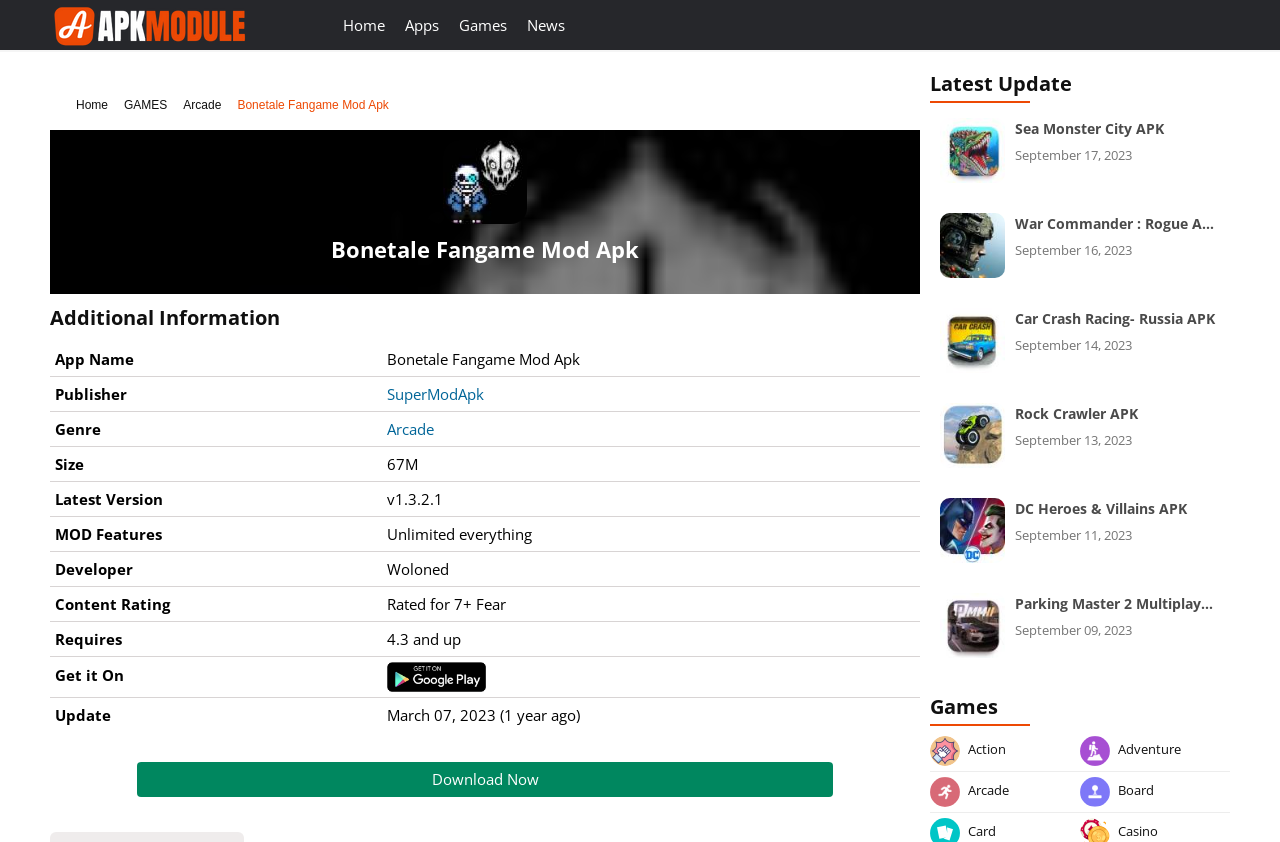From the screenshot, find the bounding box of the UI element matching this description: "alt="PayPal Button" aria-label="Donate via PayPal"". Supply the bounding box coordinates in the form [left, top, right, bottom], each a float between 0 and 1.

None